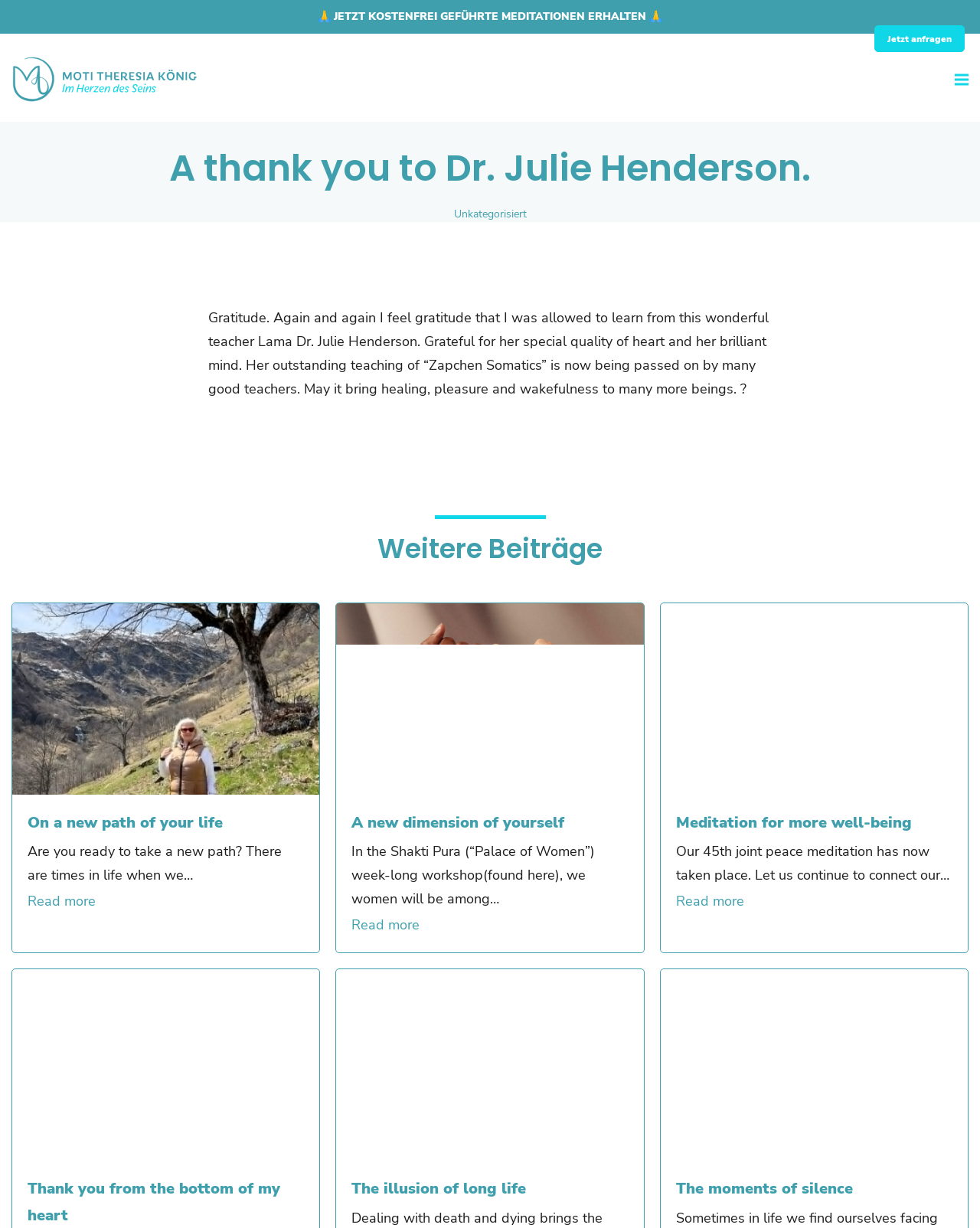What is the name of the somatics being taught?
Analyze the screenshot and provide a detailed answer to the question.

The static text 'Gratitude. Again and again I feel gratitude that I was allowed to learn from this wonderful teacher Lama Dr. Julie Henderson. Grateful for her special quality of heart and her brilliant mind. Her outstanding teaching of “Zapchen Somatics” is now being passed on by many good teachers.' mentions the name of the somatics being taught, which is Zapchen Somatics.